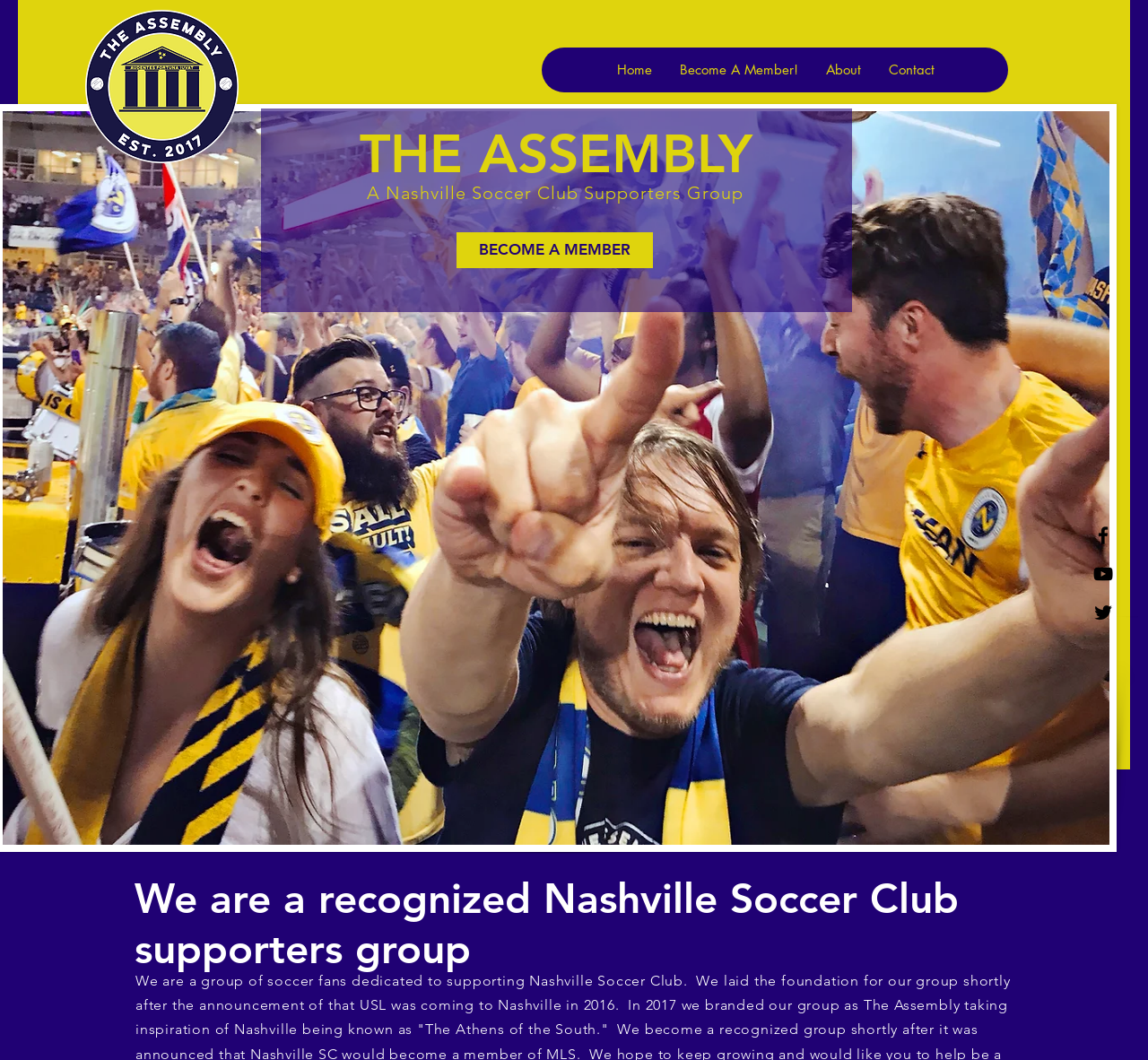Please find and report the bounding box coordinates of the element to click in order to perform the following action: "Click on the Facebook icon". The coordinates should be expressed as four float numbers between 0 and 1, in the format [left, top, right, bottom].

[0.951, 0.494, 0.971, 0.516]